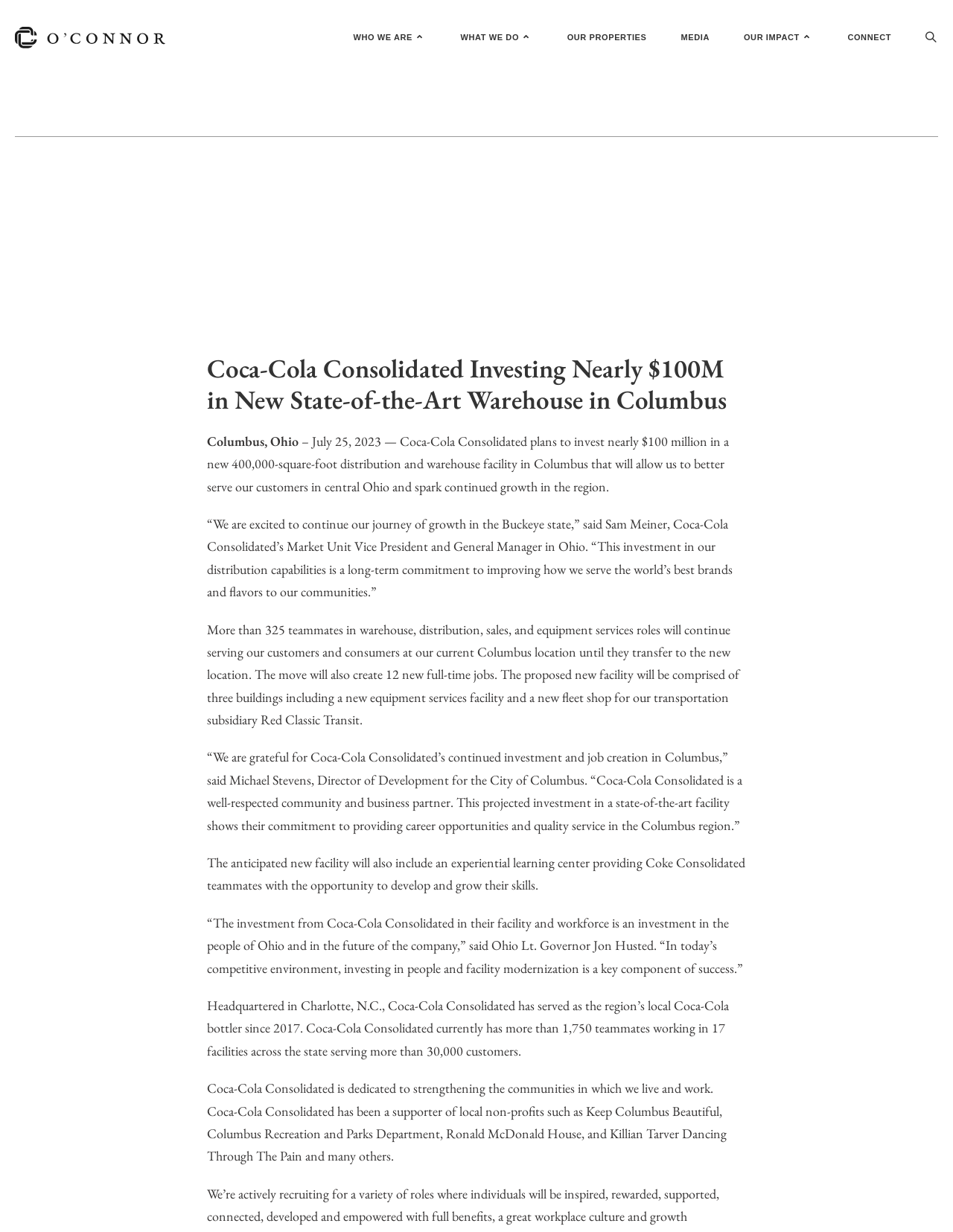Locate the bounding box coordinates of the clickable element to fulfill the following instruction: "Post a job". Provide the coordinates as four float numbers between 0 and 1 in the format [left, top, right, bottom].

None